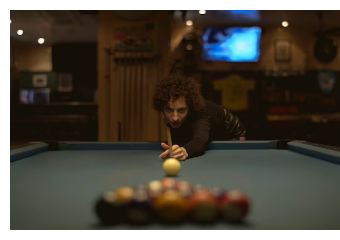Provide a brief response in the form of a single word or phrase:
What is the woman in the image doing?

Focusing intently on her shot